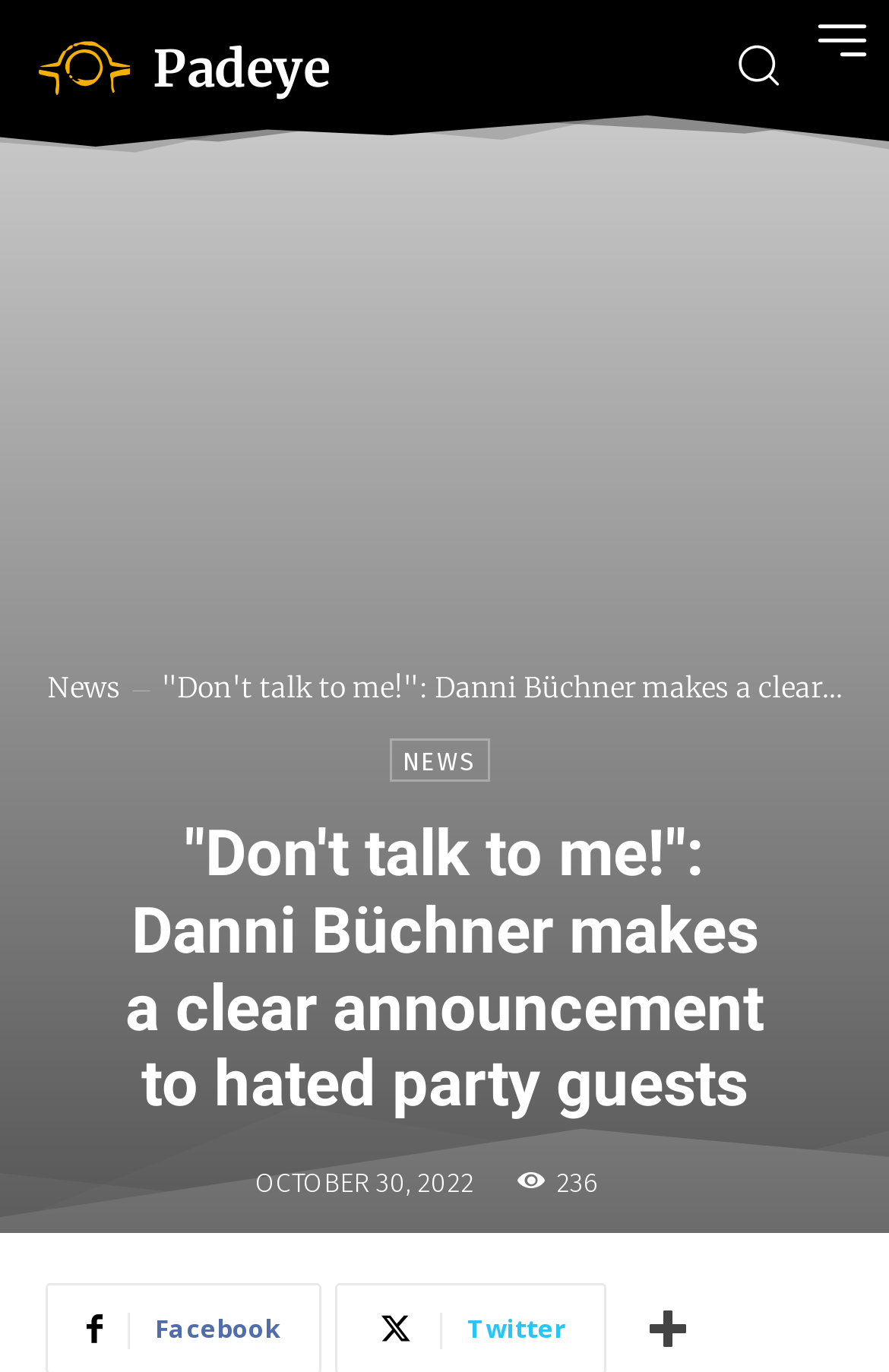What section of the website is this article in?
Answer the question with a detailed explanation, including all necessary information.

I found the answer by looking at the link element with the content 'News'. This text is likely to be the section of the website where this article is located.